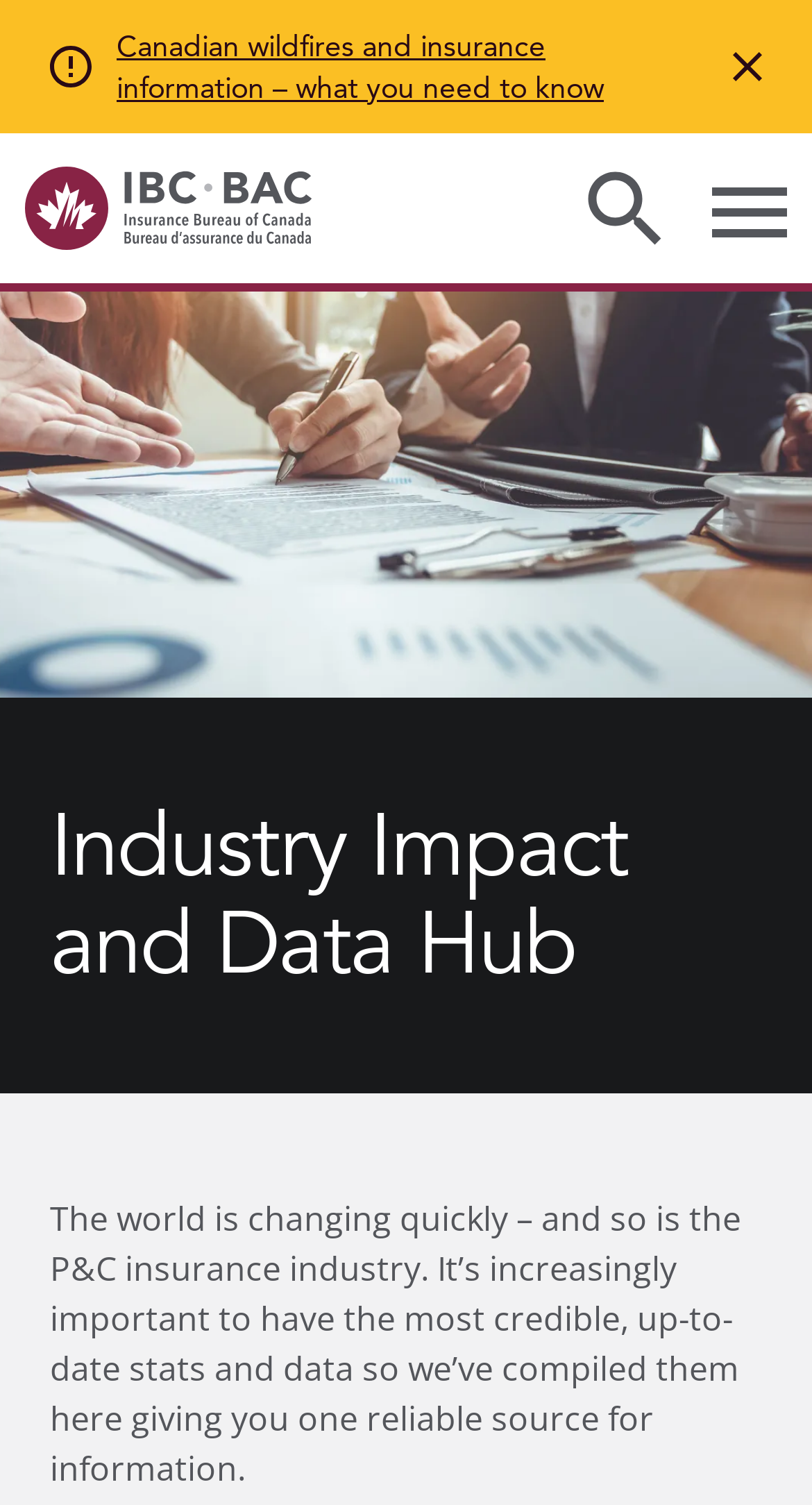Can you find and provide the main heading text of this webpage?

Industry Impact and Data Hub